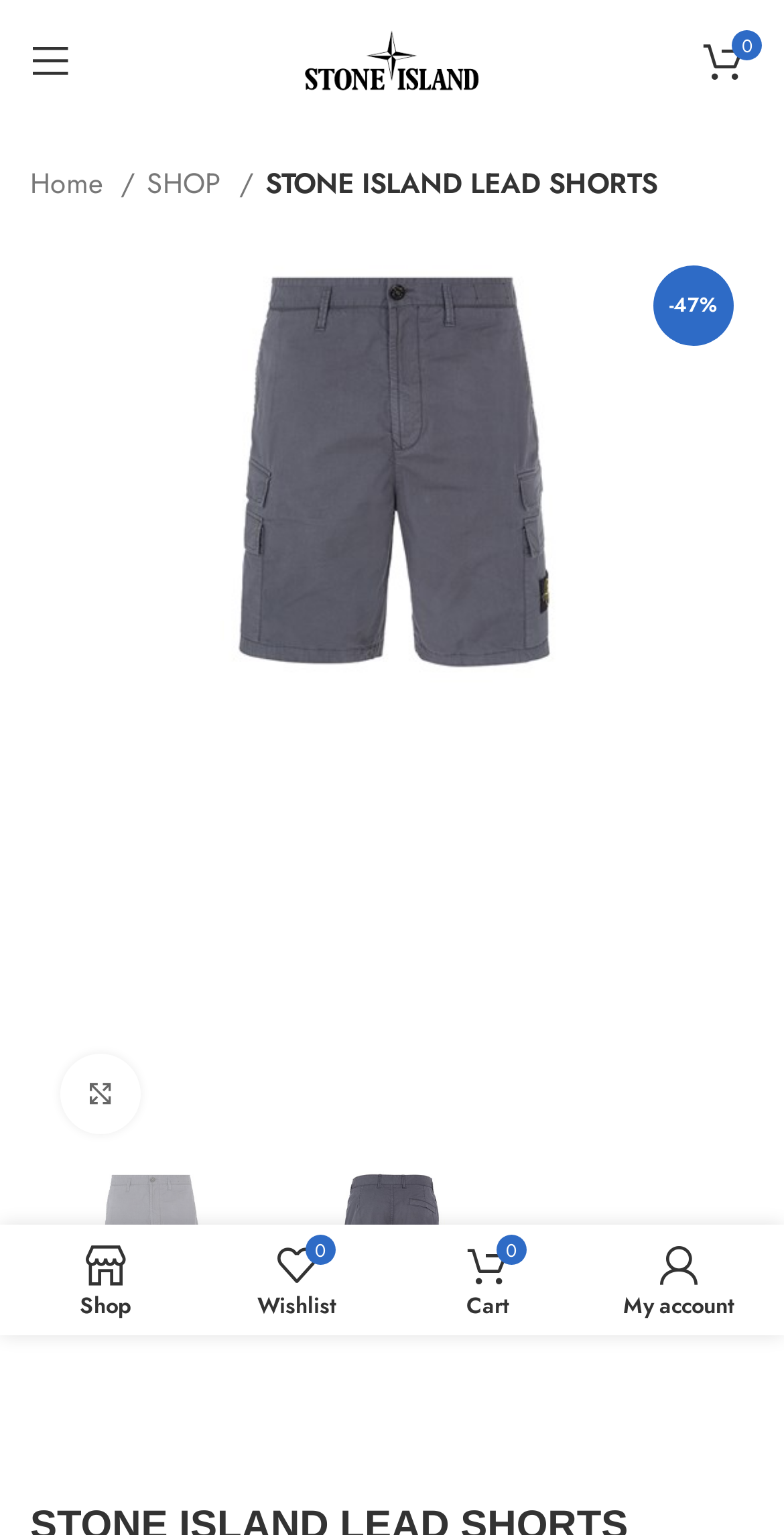Please specify the bounding box coordinates of the clickable region necessary for completing the following instruction: "Go to homepage". The coordinates must consist of four float numbers between 0 and 1, i.e., [left, top, right, bottom].

[0.384, 0.024, 0.616, 0.05]